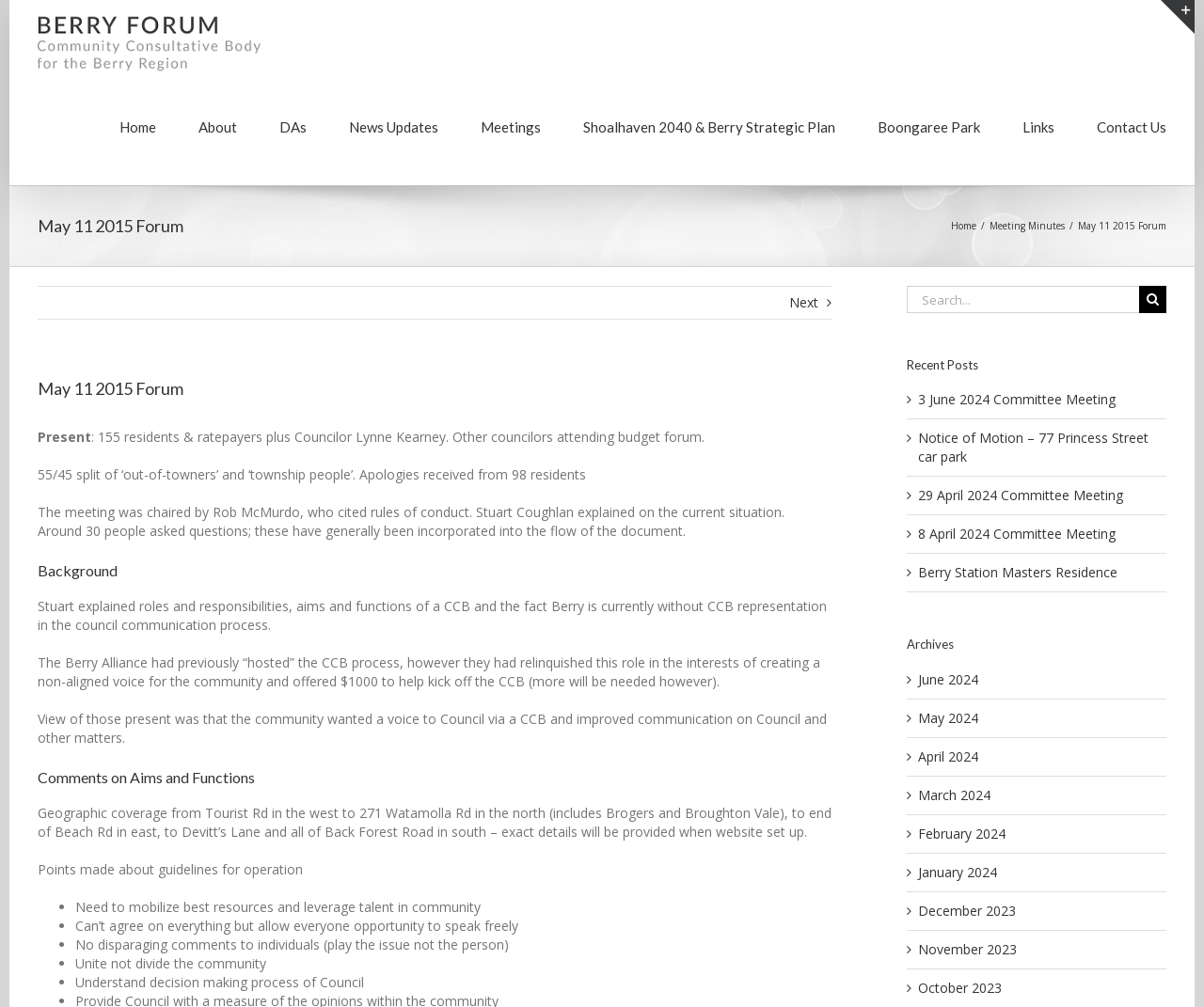What is the name of the forum?
From the details in the image, answer the question comprehensively.

The name of the forum can be found in the top-left corner of the webpage, where it says 'Berry Forum Logo' and 'May 11 2015 Forum – Berry Forum'.